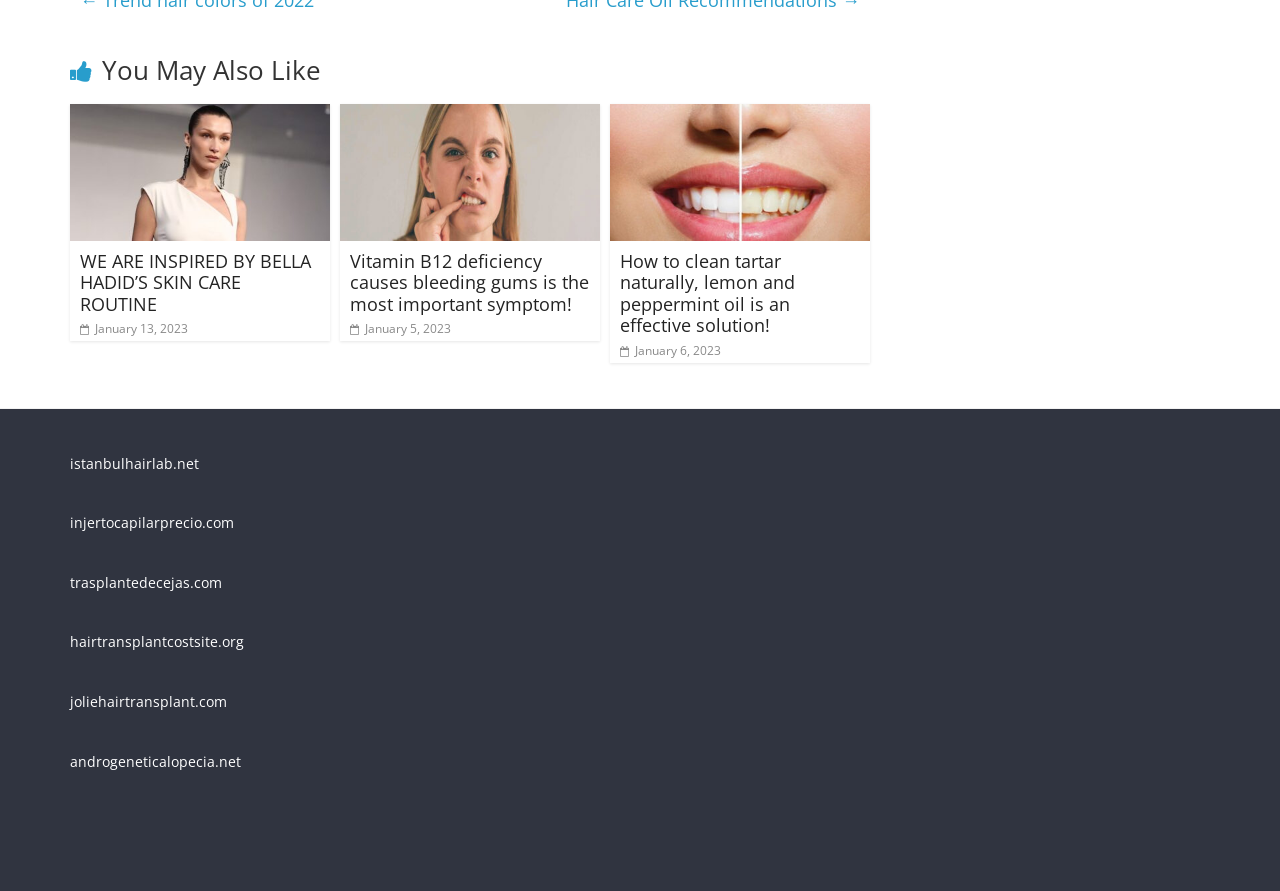Given the content of the image, can you provide a detailed answer to the question?
How many links are listed under 'You May Also Like'?

I counted the number of links listed under the heading 'You May Also Like', and there are 5 of them.